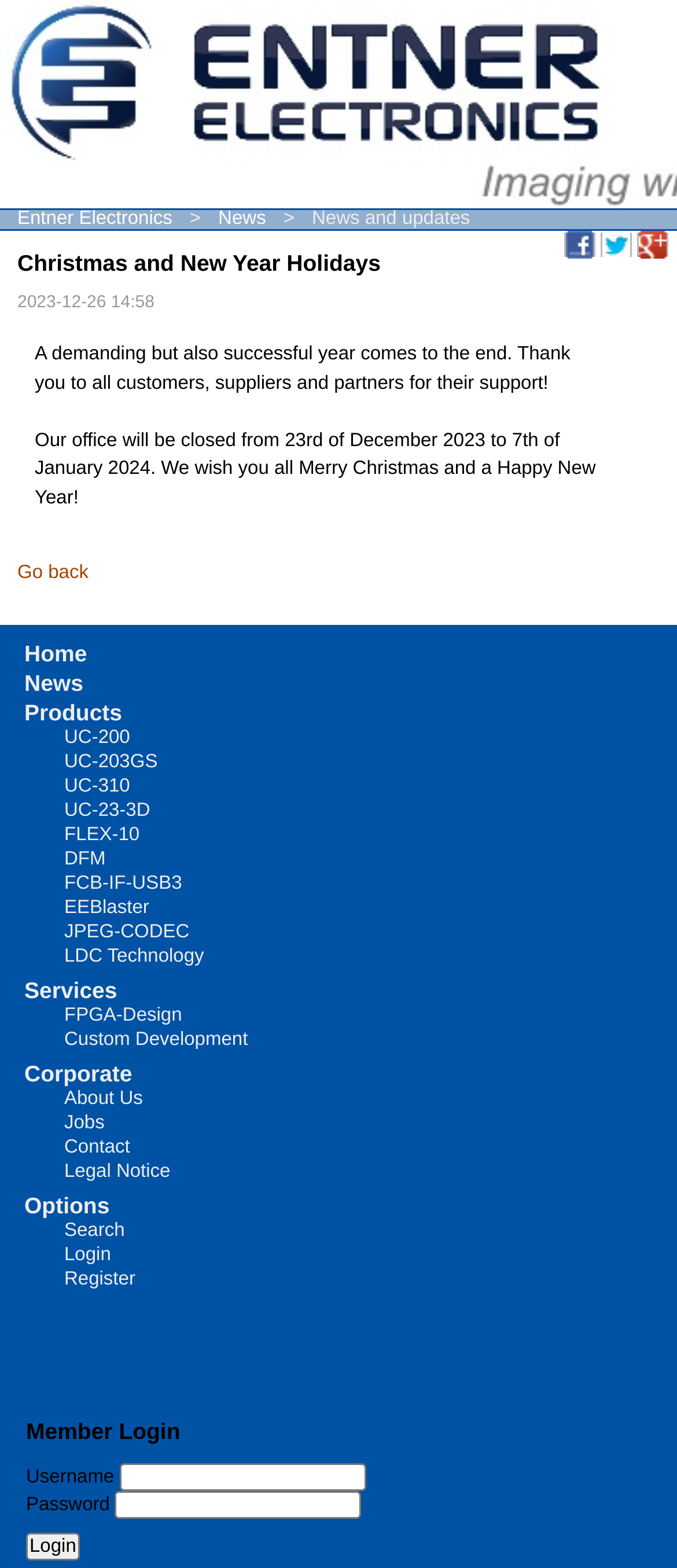Use a single word or phrase to answer the question:
What is the last link in the 'Services' menu?

Custom Development